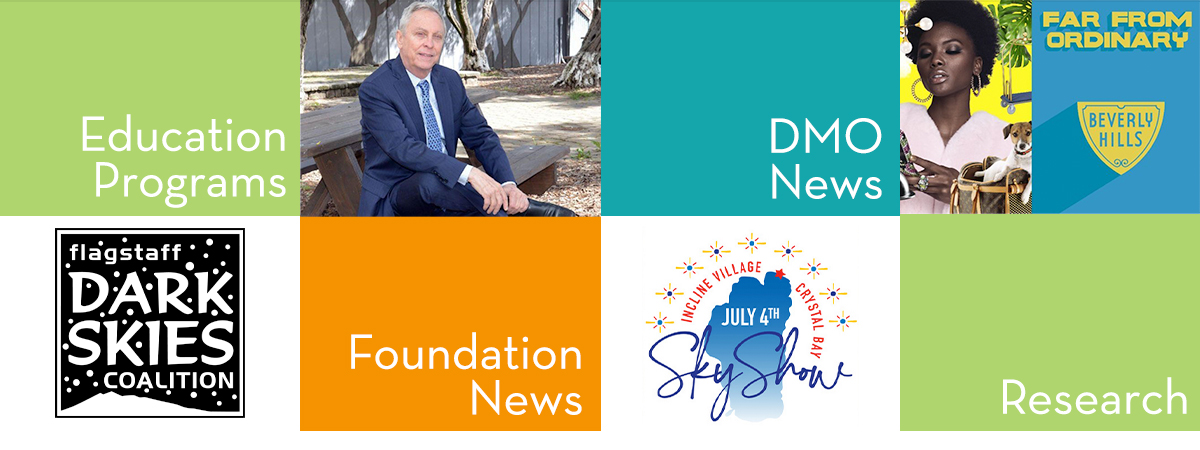Using details from the image, please answer the following question comprehensively:
What is the purpose of the 'Education Programs' section?

The caption states that the 'Education Programs' section, located at the top left of the image, emphasizes efforts to increase awareness and knowledge about dark sky practices, indicating its purpose is to educate people about the importance of dark skies.